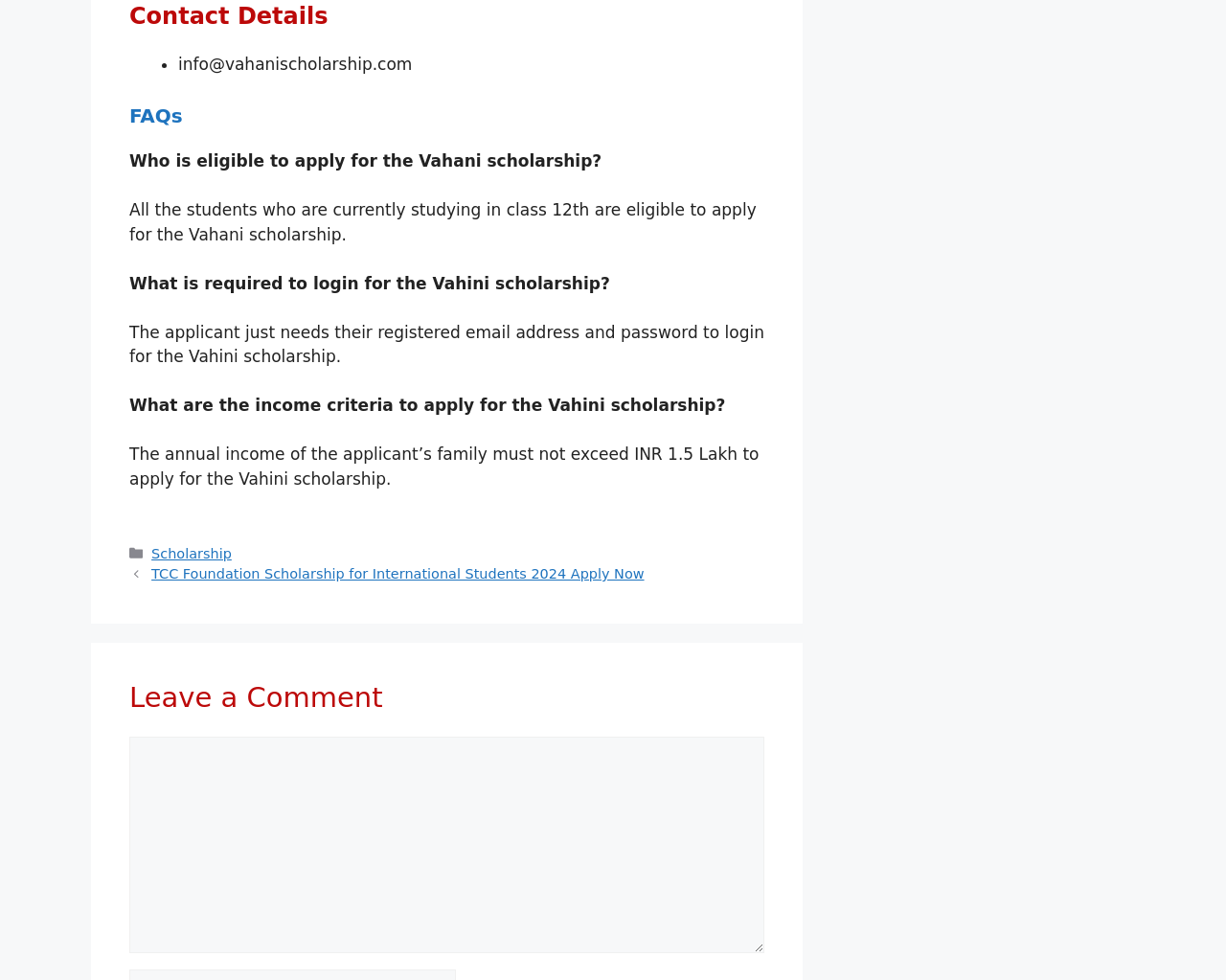Please respond to the question with a concise word or phrase:
What is the email address to contact for the Vahani scholarship?

info@vahanischolarship.com